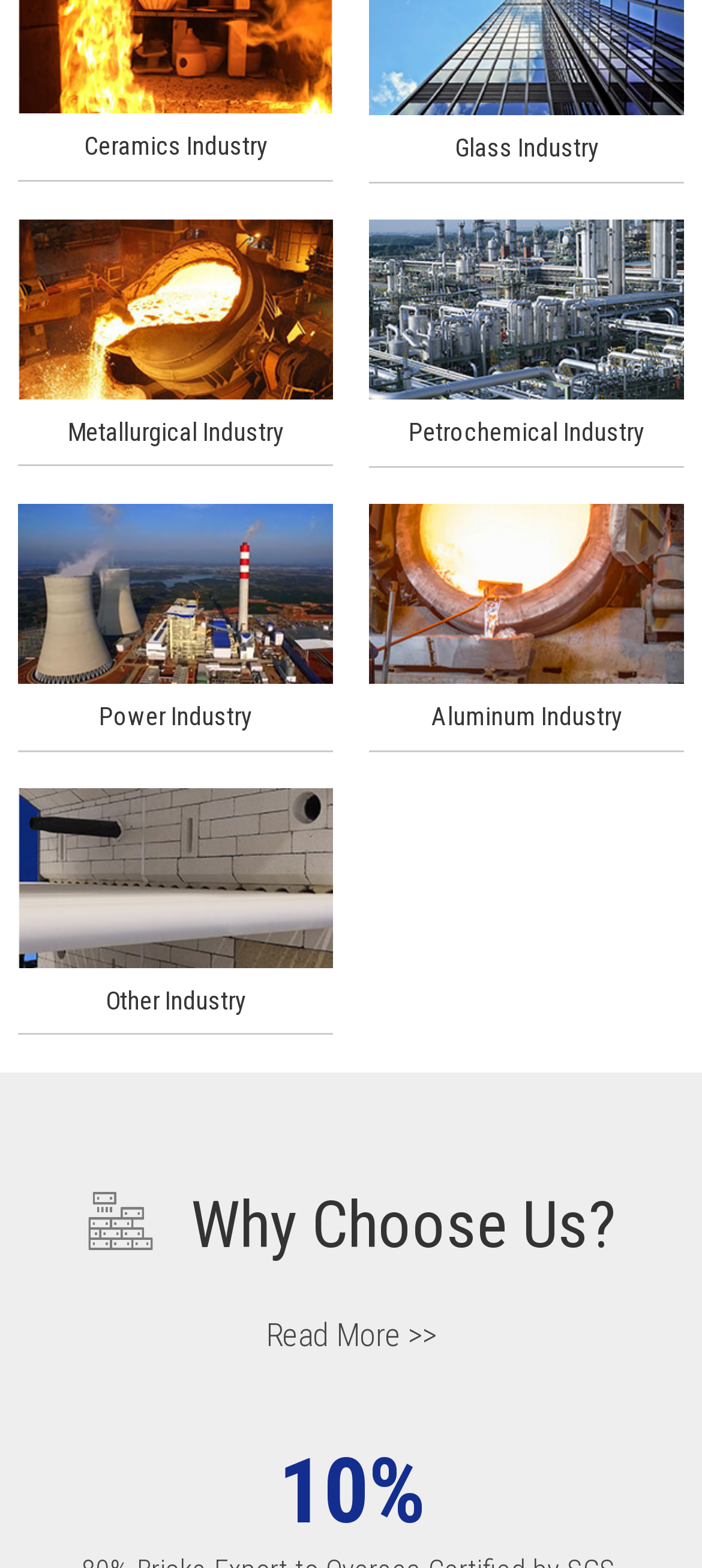Provide the bounding box coordinates for the specified HTML element described in this description: "Metallurgical Industry". The coordinates should be four float numbers ranging from 0 to 1, in the format [left, top, right, bottom].

[0.026, 0.254, 0.474, 0.298]